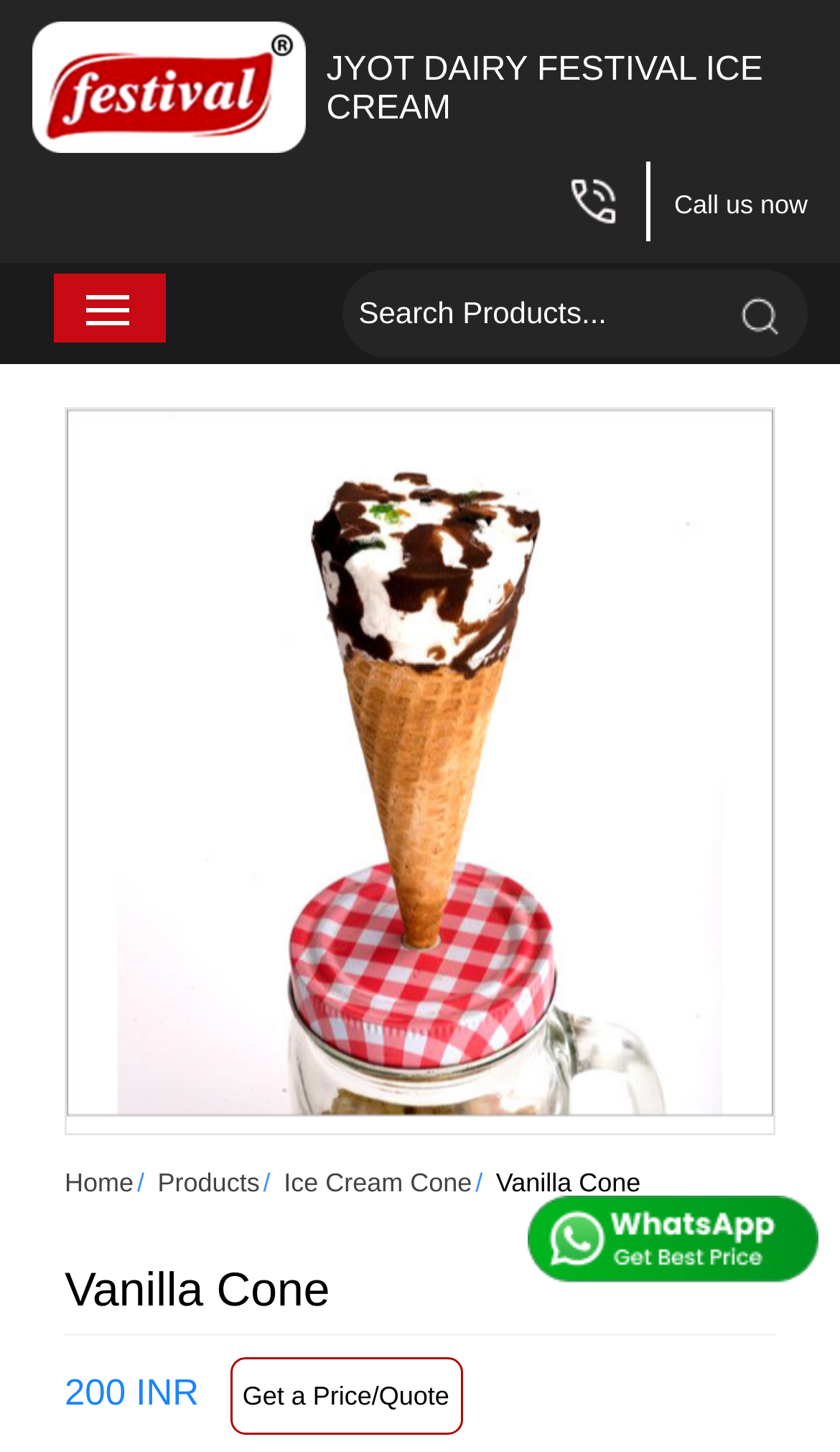Pinpoint the bounding box coordinates of the element you need to click to execute the following instruction: "Call the company". The bounding box should be represented by four float numbers between 0 and 1, in the format [left, top, right, bottom].

[0.672, 0.118, 0.741, 0.158]